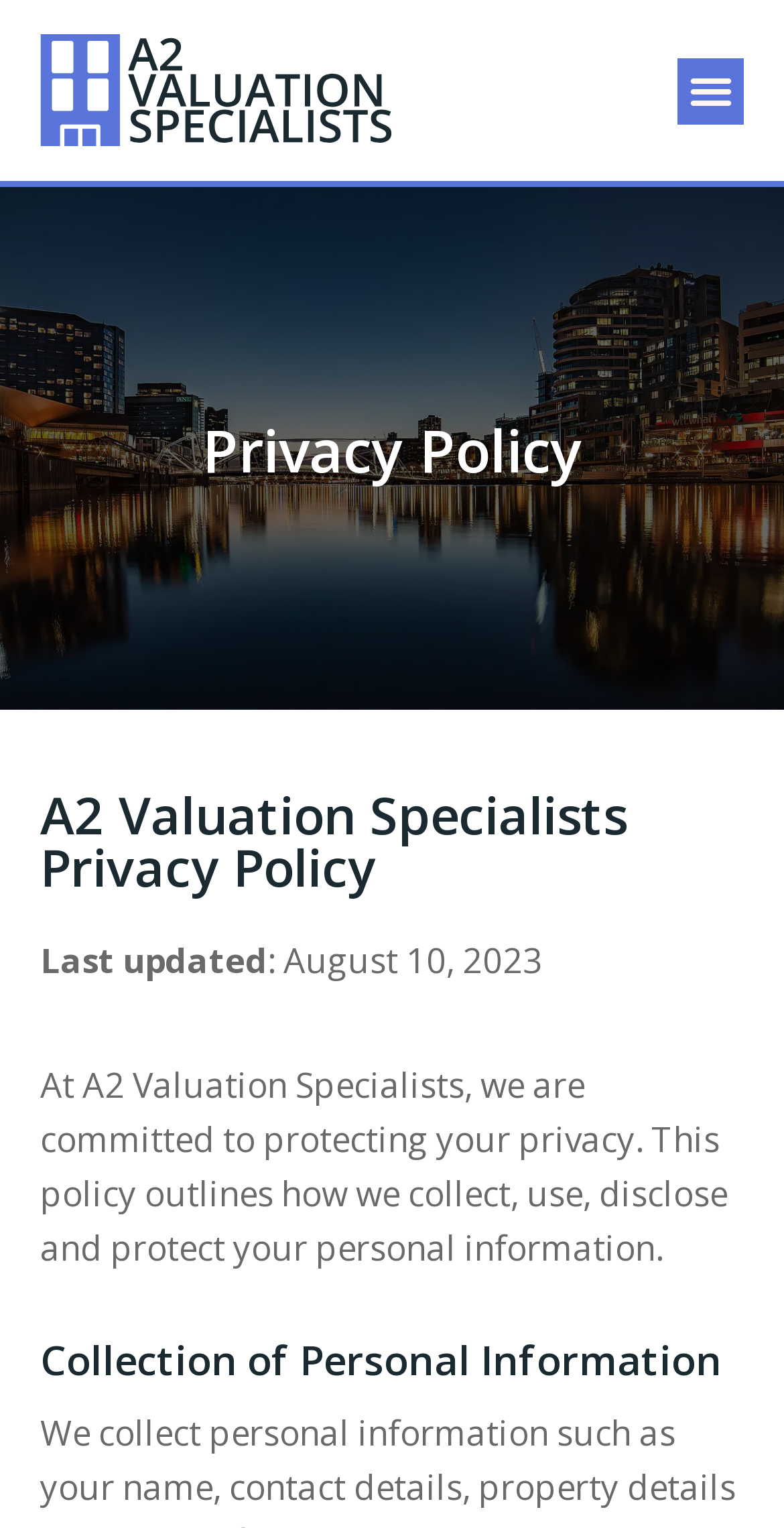From the element description: "alt="A2 Valuation Specialists logo"", extract the bounding box coordinates of the UI element. The coordinates should be expressed as four float numbers between 0 and 1, in the order [left, top, right, bottom].

[0.051, 0.022, 0.5, 0.096]